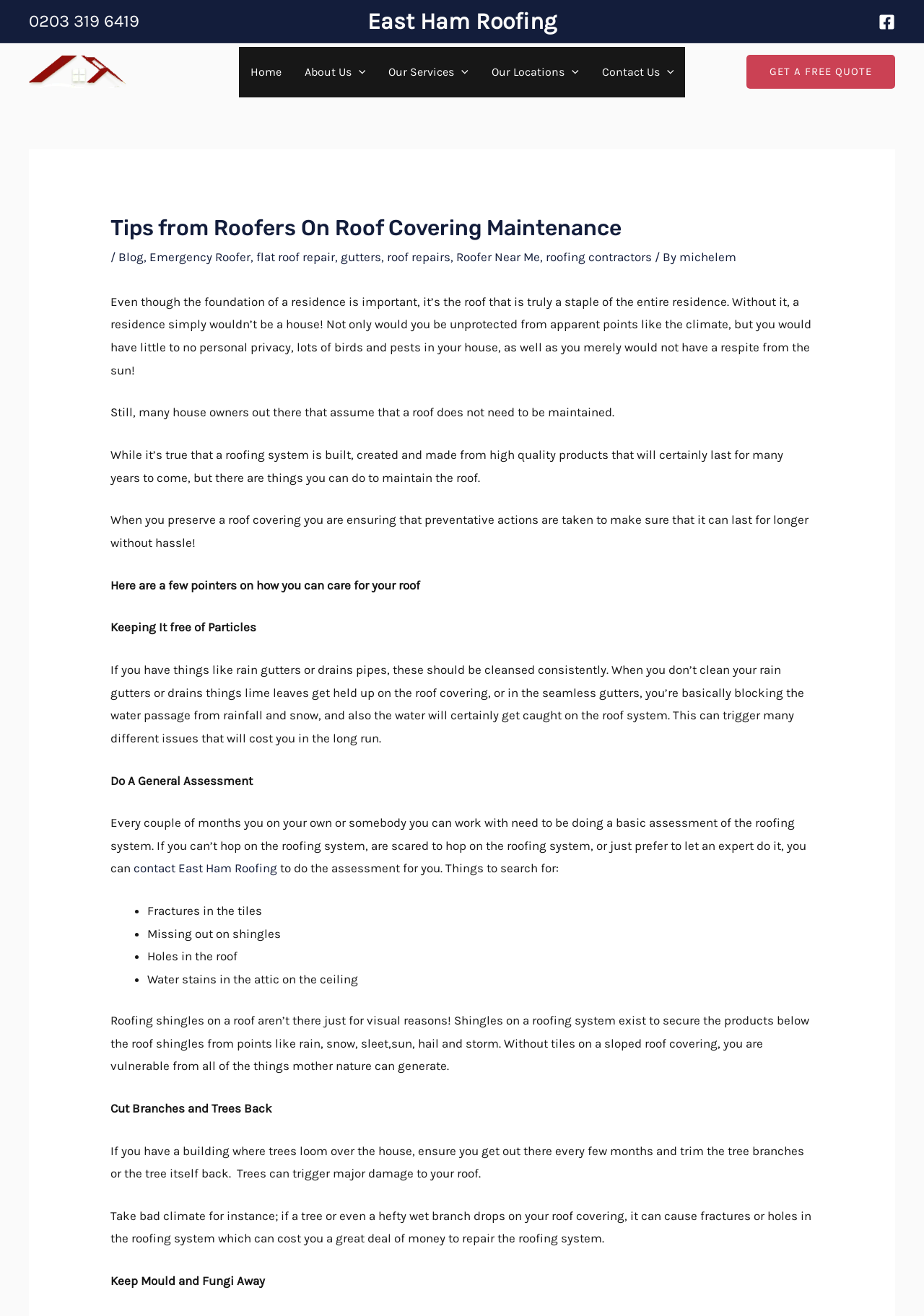Identify the text that serves as the heading for the webpage and generate it.

Tips from Roofers On Roof Covering Maintenance